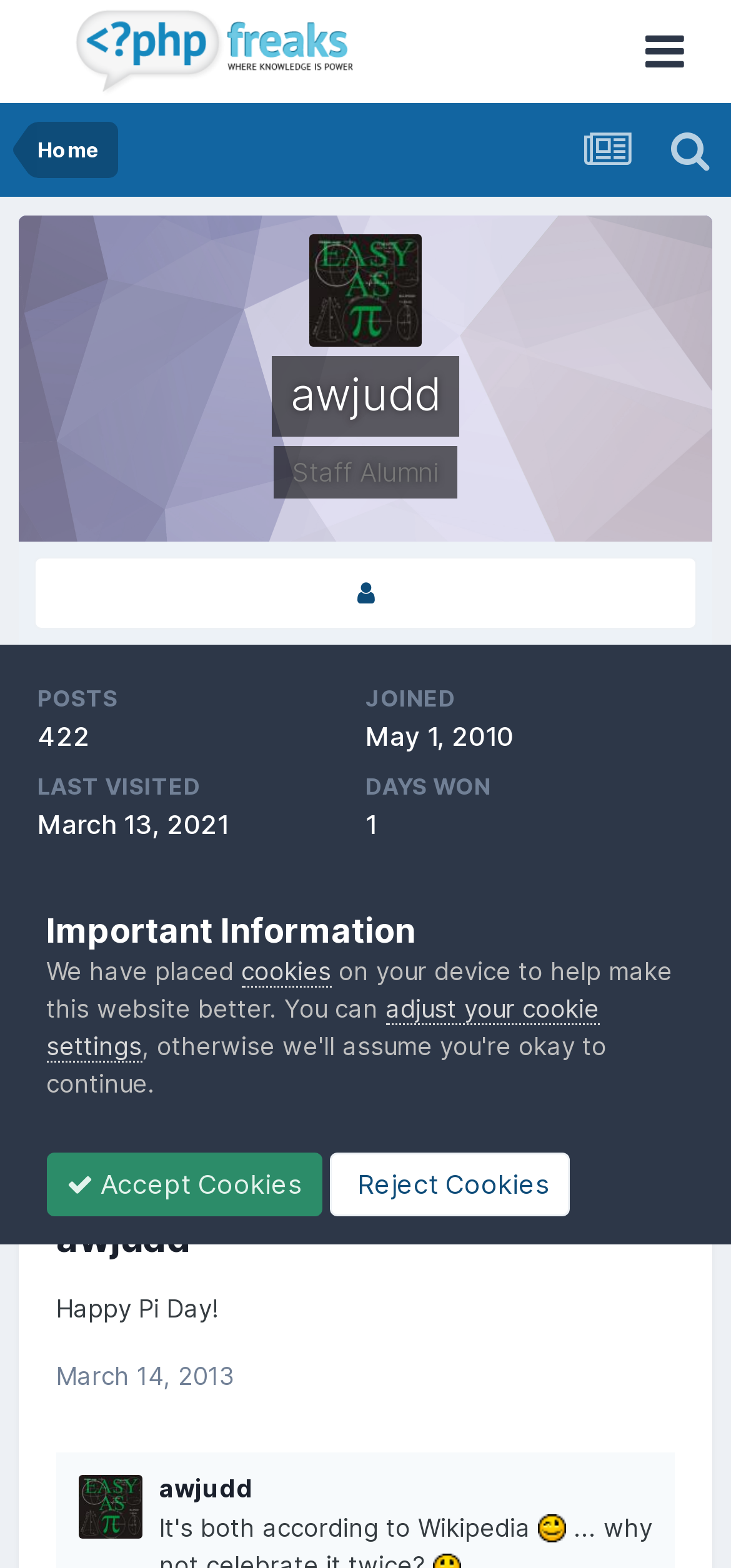With reference to the screenshot, provide a detailed response to the question below:
What is the content type of awjudd's posts?

Although the webpage displays a section that mentions 'Content Type', it does not specify the content type of awjudd's posts.